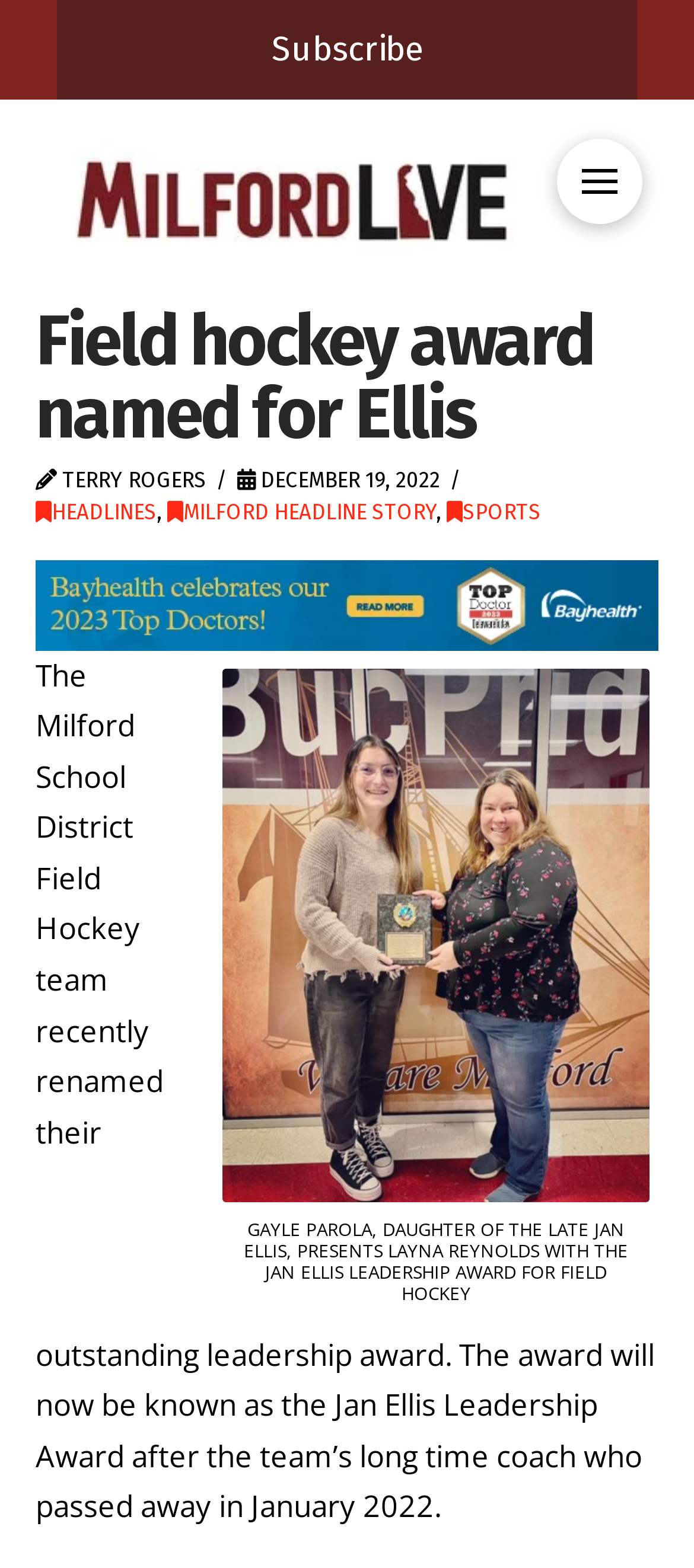What is the sport mentioned in the article? Analyze the screenshot and reply with just one word or a short phrase.

Field Hockey